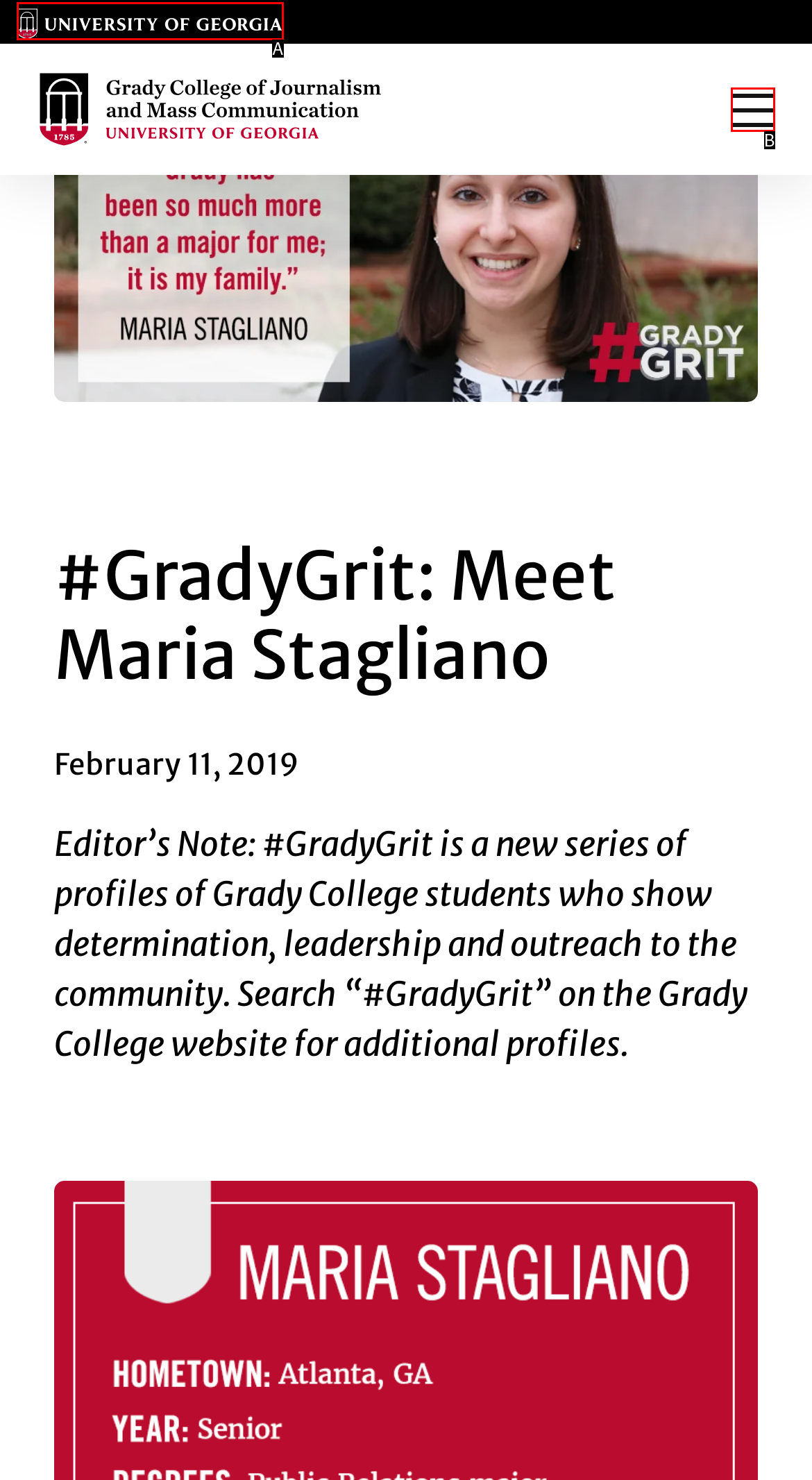Which option aligns with the description: Menu? Respond by selecting the correct letter.

B